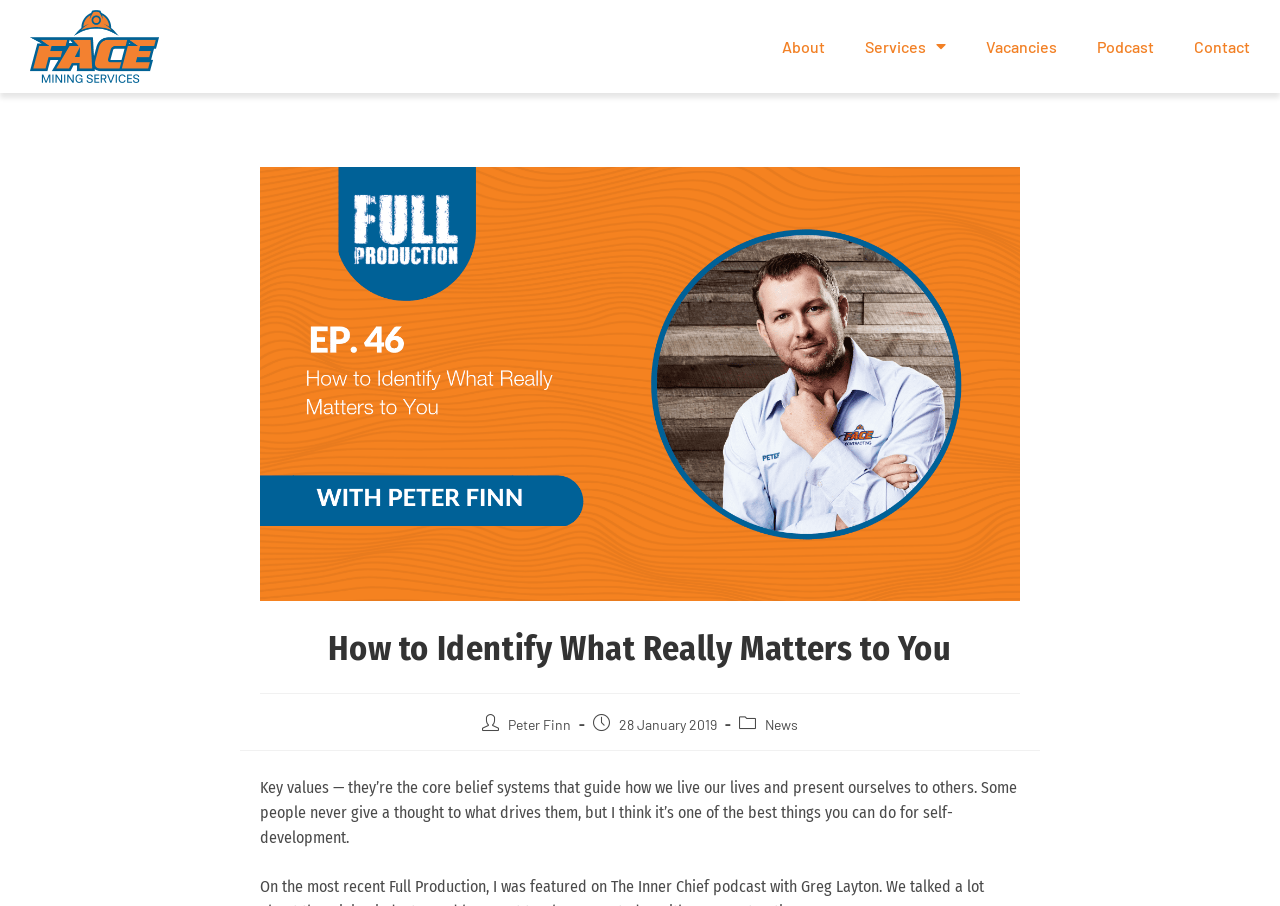Please respond to the question using a single word or phrase:
What is the main topic of the article?

Key values